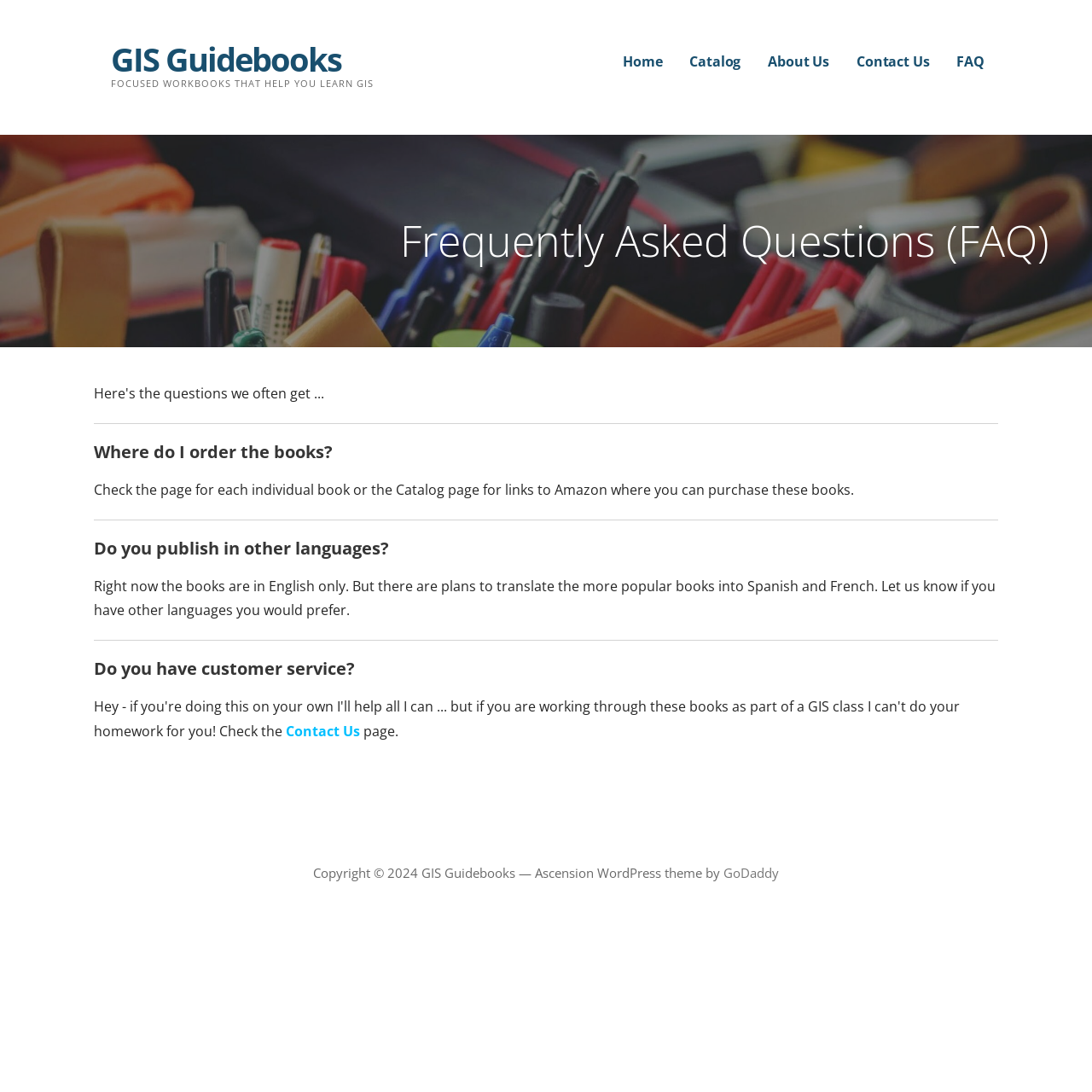Determine the bounding box for the described UI element: "Contact Us".

[0.784, 0.041, 0.851, 0.073]